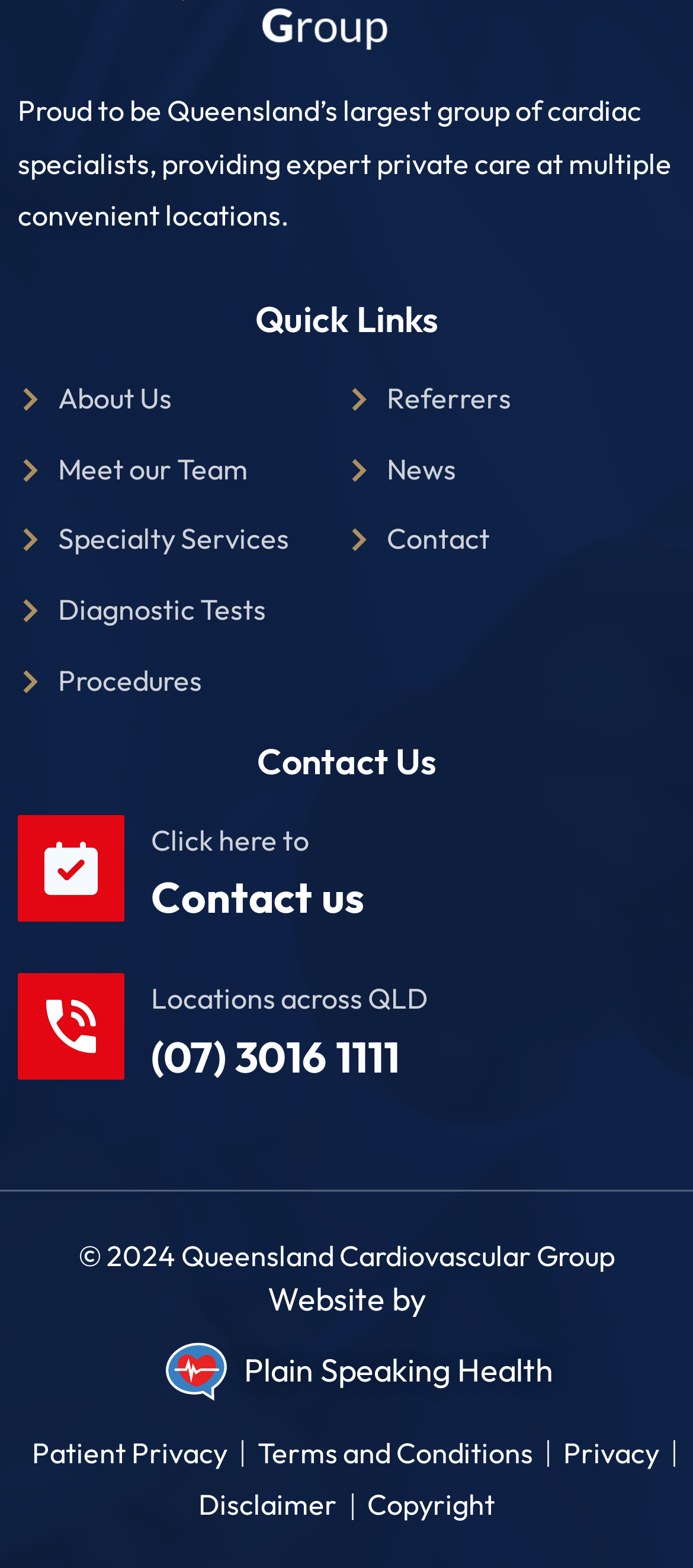Provide a one-word or brief phrase answer to the question:
What is the name of the group?

Queensland Cardiovascular Group